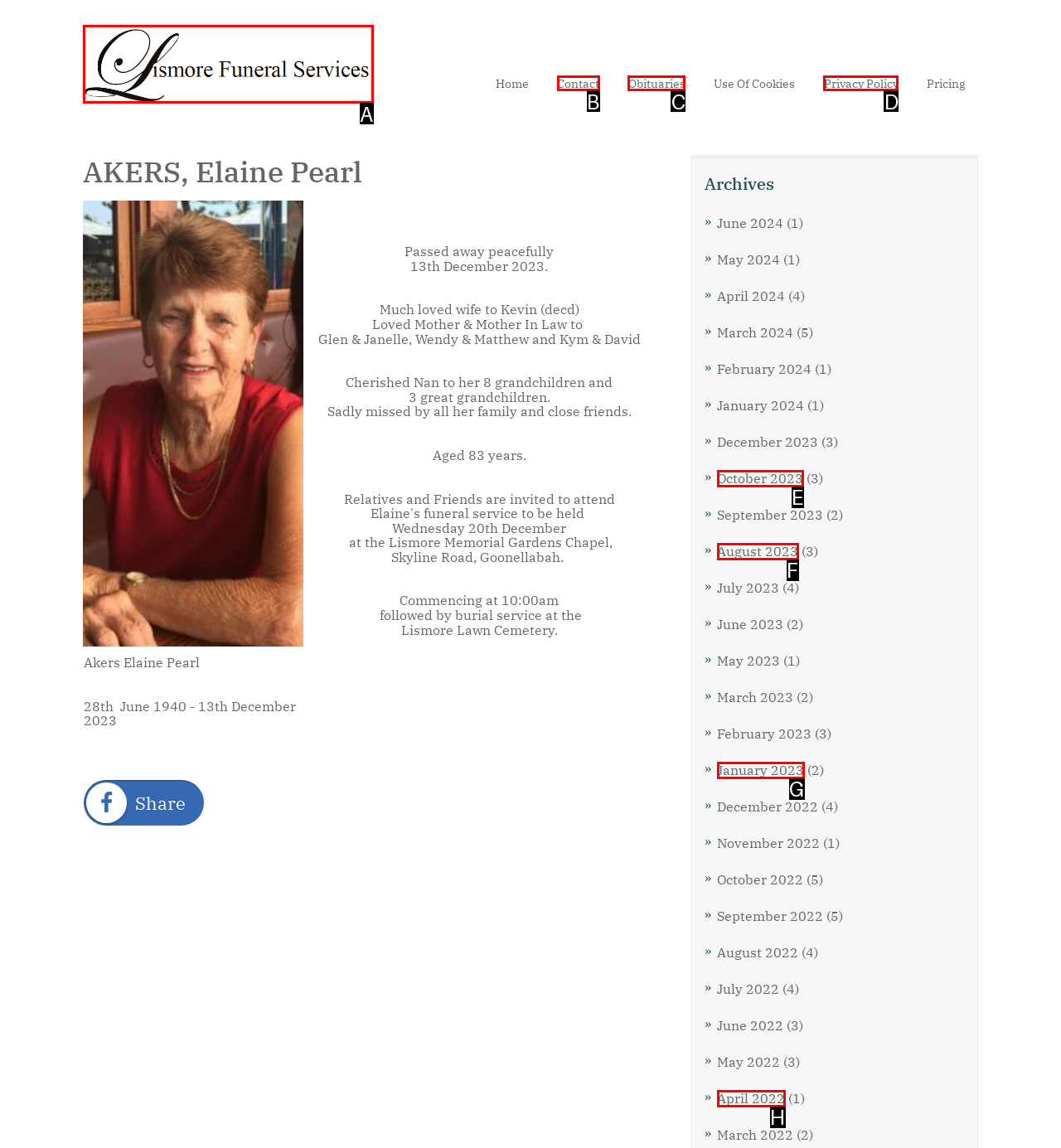Find the HTML element that corresponds to the description: alt="Lismore Funeral Services". Indicate your selection by the letter of the appropriate option.

A